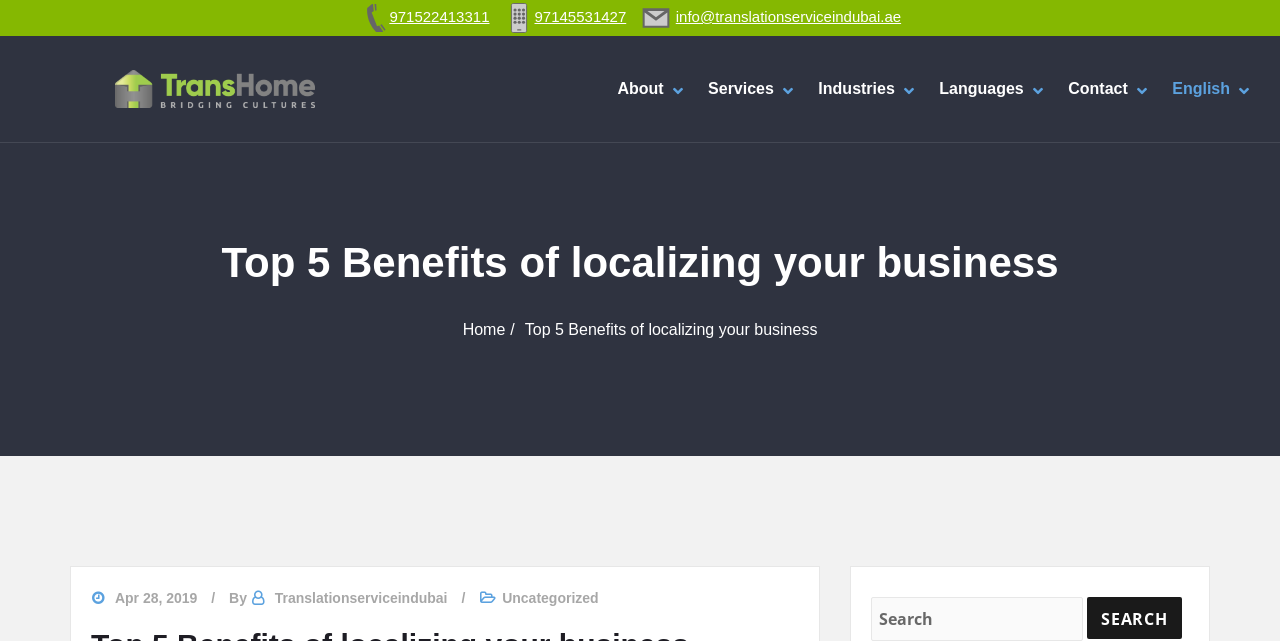What is the phone number of the company?
Please provide a comprehensive answer based on the details in the screenshot.

I found the phone number by looking at the top of the webpage, where there is a link with the text 'Phone Number 971522413311' and an image with the description 'Phone Number'.